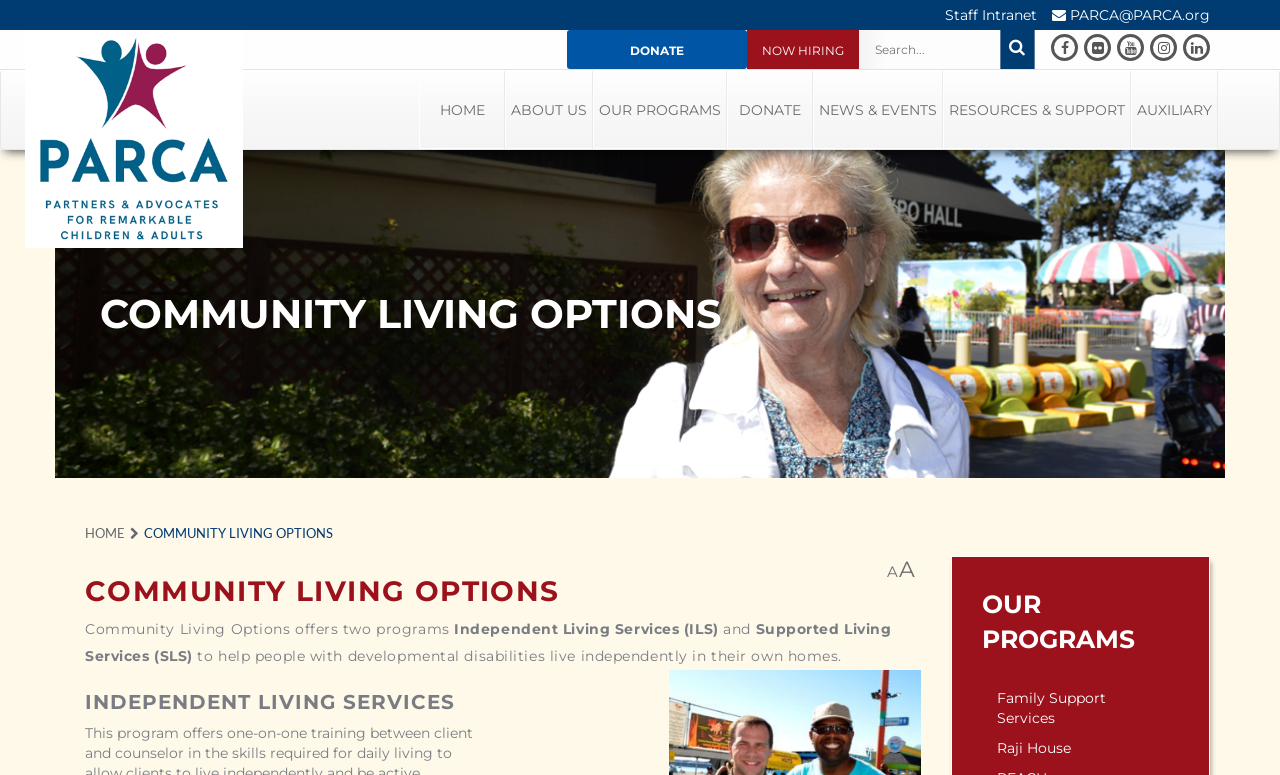Based on the element description: "News & Events", identify the bounding box coordinates for this UI element. The coordinates must be four float numbers between 0 and 1, listed as [left, top, right, bottom].

[0.635, 0.092, 0.737, 0.192]